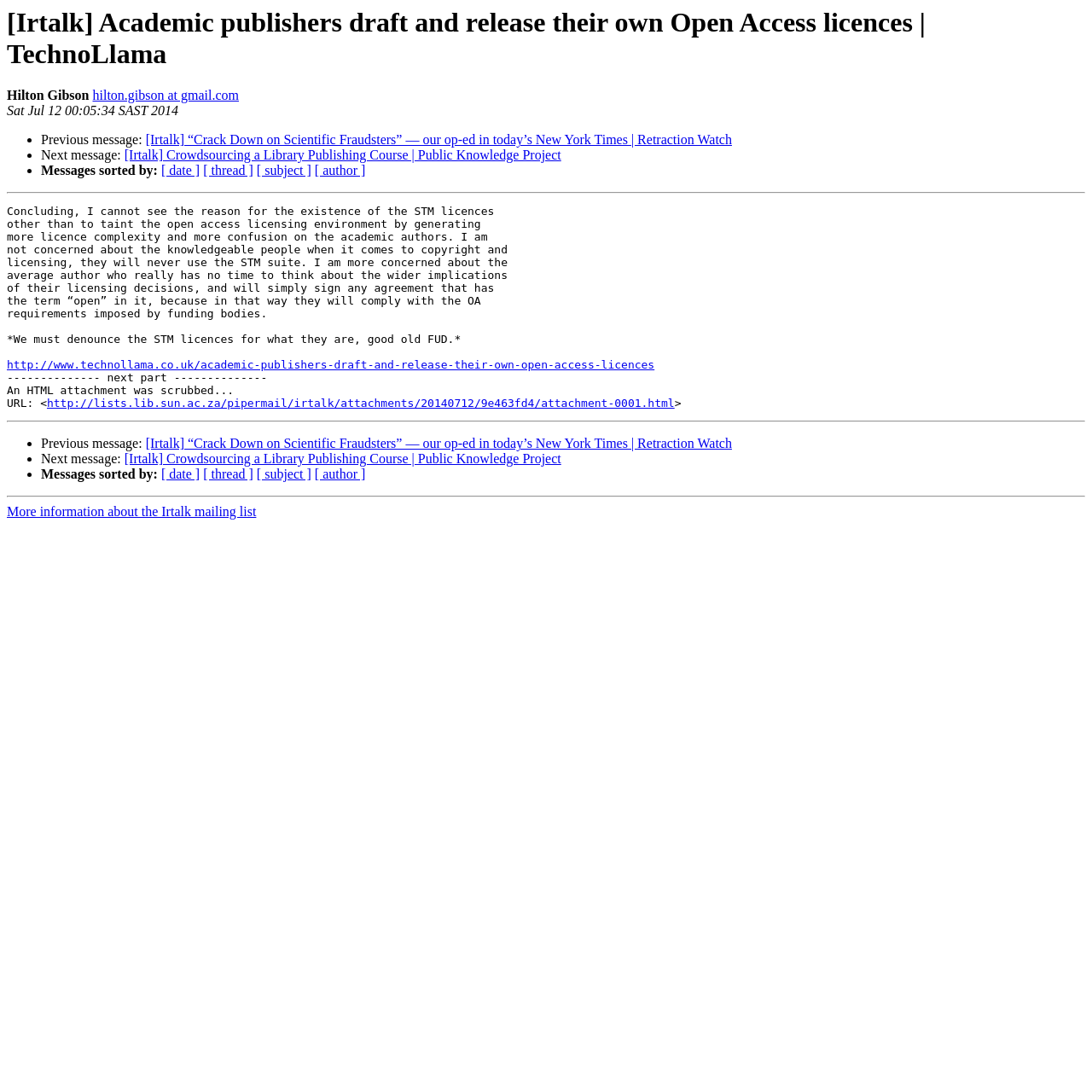Provide a comprehensive description of the webpage.

This webpage appears to be a discussion forum or mailing list archive, specifically a thread from the "Irtalk" mailing list. At the top, there is a heading that displays the title of the thread, "[Irtalk] Academic publishers draft and release their own Open Access licences | TechnoLlama". Below the heading, there is a section that displays the author's name, "Hilton Gibson", and their email address.

The main content of the webpage is a long block of text that appears to be a message or post from the author. The text discusses the topic of open access licenses and academic publishers, expressing concerns about the complexity and potential confusion caused by these licenses.

To the left of the main content, there is a list of links to previous and next messages in the thread, as well as links to sort messages by date, thread, subject, or author. This list is repeated twice, with slight variations in the links and text.

There are also several horizontal separator lines throughout the webpage, which divide the content into distinct sections. At the bottom of the page, there is a link to more information about the Irtalk mailing list.

Overall, the webpage has a simple and functional design, with a focus on displaying the content of the discussion thread.